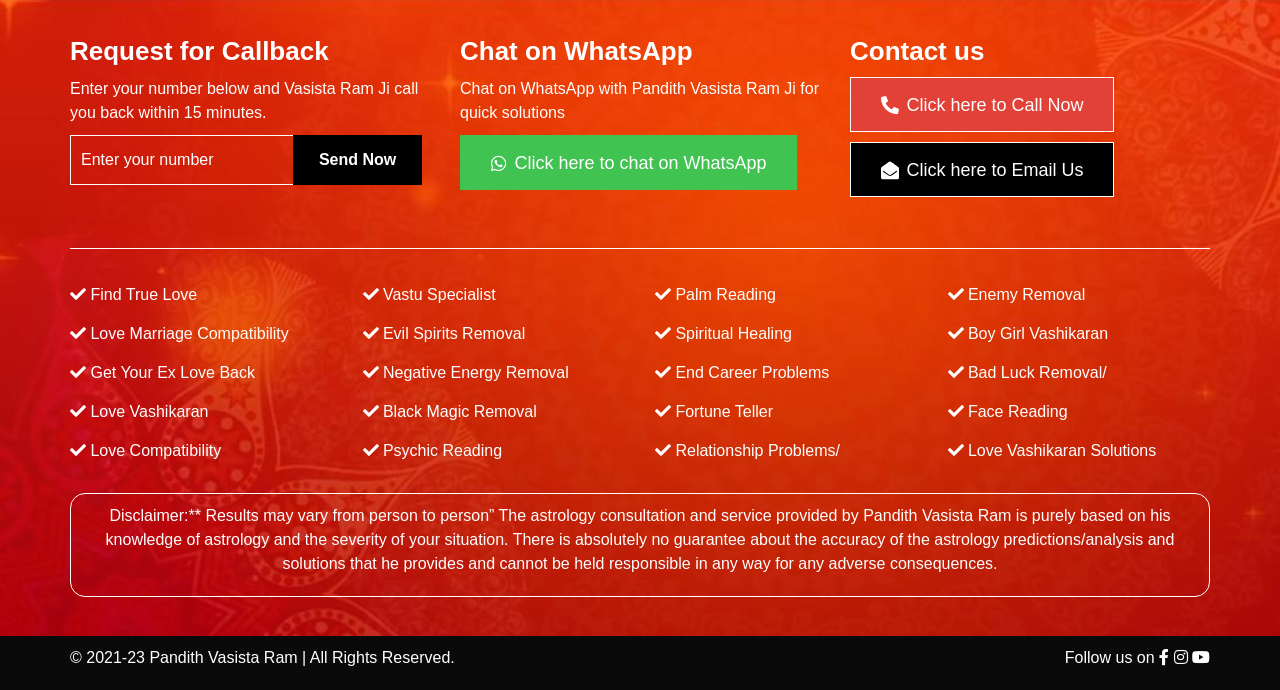Please analyze the image and provide a thorough answer to the question:
What is the topic of the links on the left side of the webpage?

The links on the left side of the webpage have titles such as 'Find True Love', 'Love Marriage Compatibility', 'Get Your Ex Love Back', and 'Vastu Specialist', which suggest that they are related to astrology and spirituality.